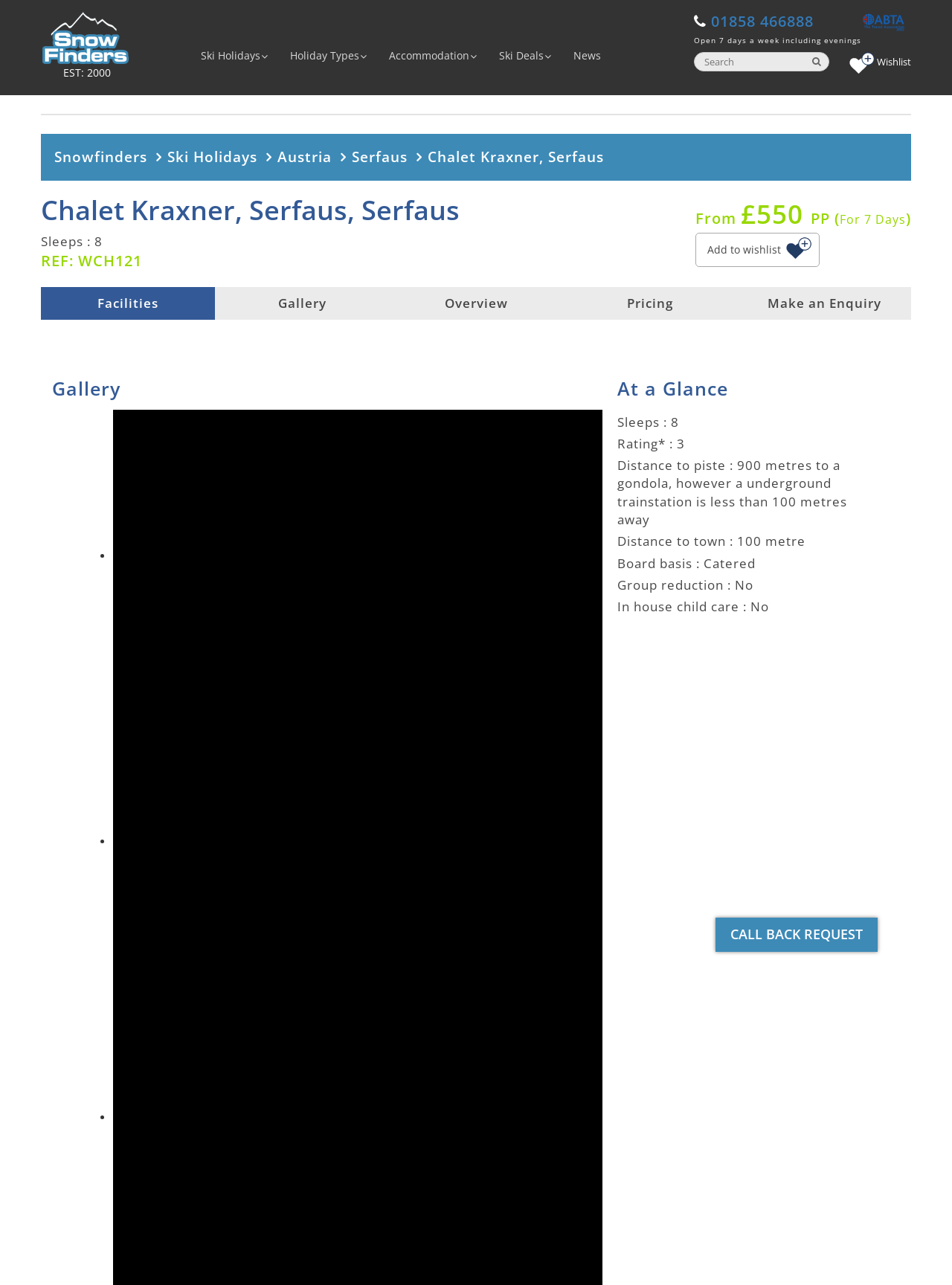What is the distance to the piste from the chalet?
Refer to the image and provide a detailed answer to the question.

I found the answer by looking at the static text element that says 'Distance to piste : 900 metres to a gondola, however a underground trainstation is less than 100 metres away' which provides the distance to the piste from the chalet.